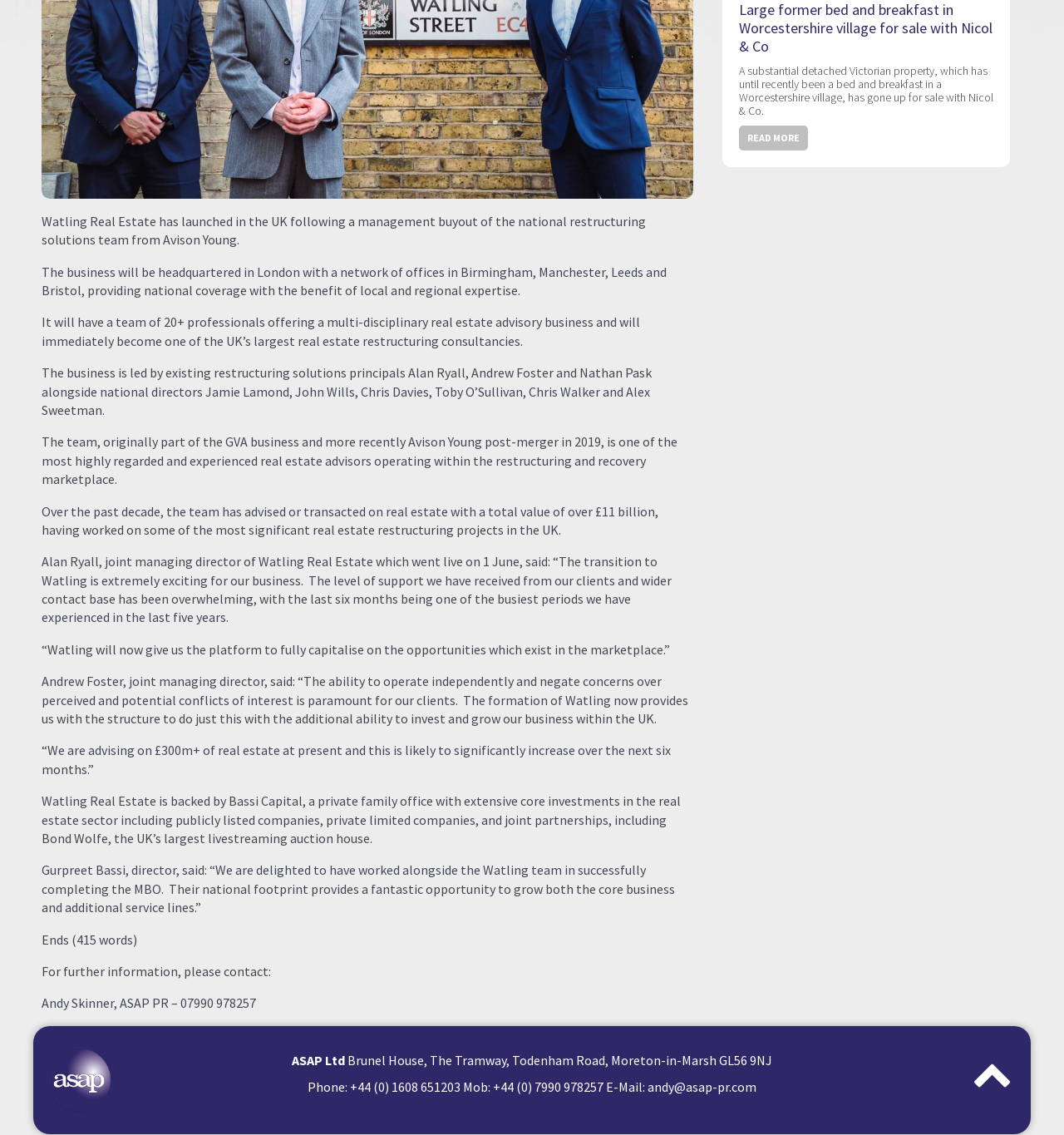Identify the bounding box coordinates for the UI element that matches this description: "Our Partners".

None